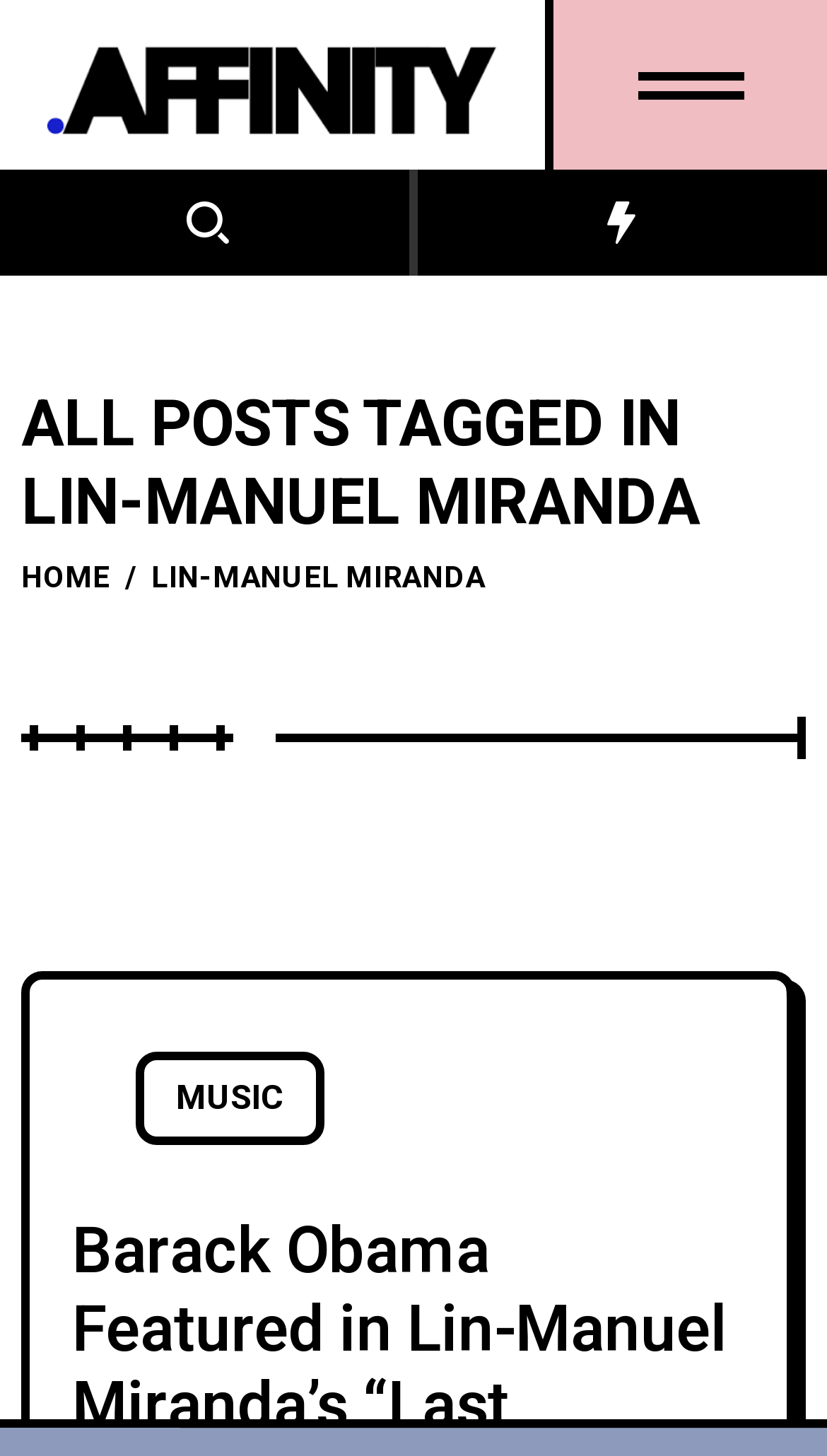What is the separator between navigation links?
Please respond to the question with a detailed and informative answer.

The separator between navigation links is a forward slash (/), which is located between the 'HOME' link and the unspecified link, and has a bounding box coordinate of [0.151, 0.381, 0.165, 0.412].